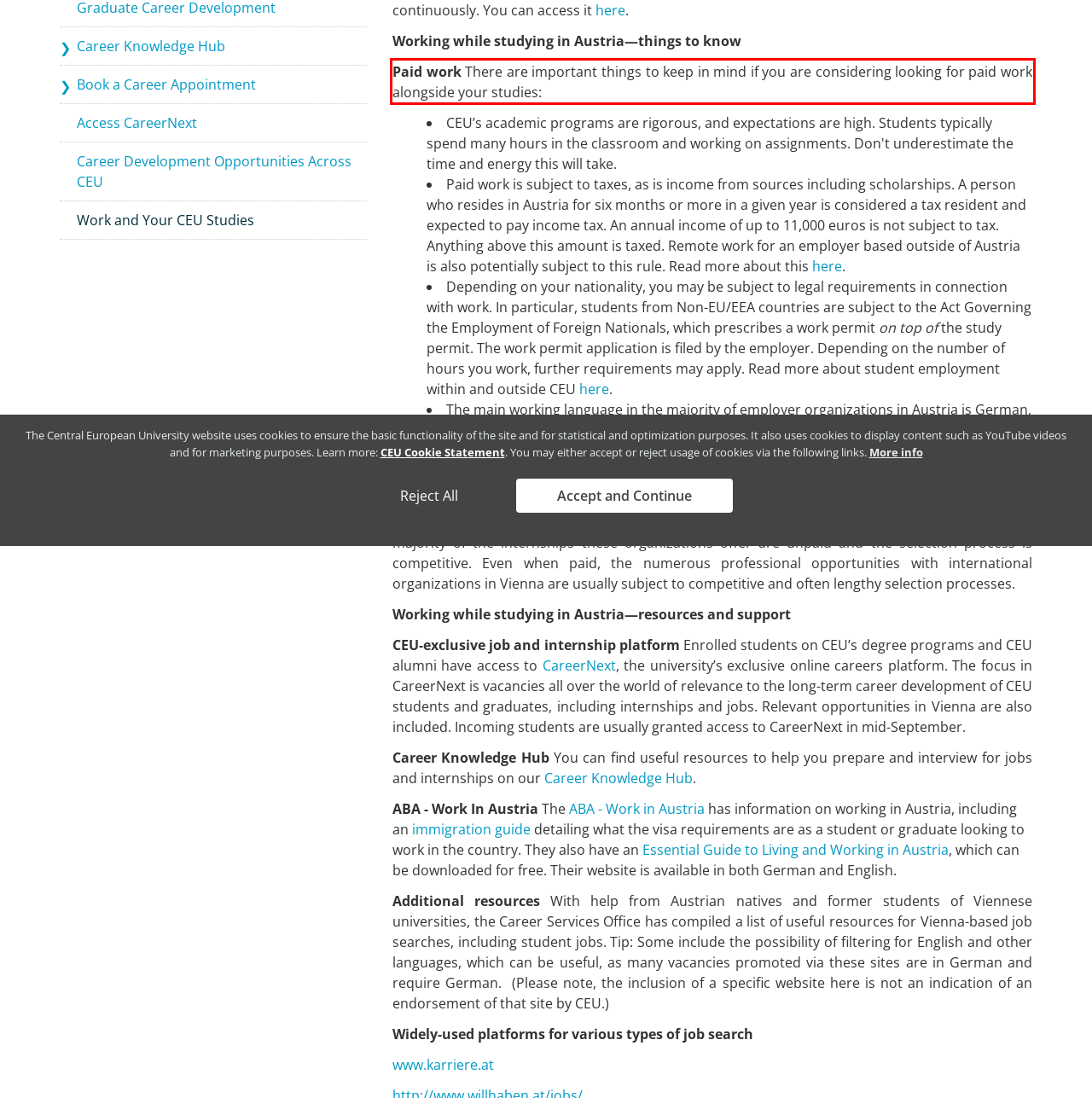Please extract the text content from the UI element enclosed by the red rectangle in the screenshot.

Paid work There are important things to keep in mind if you are considering looking for paid work alongside your studies: